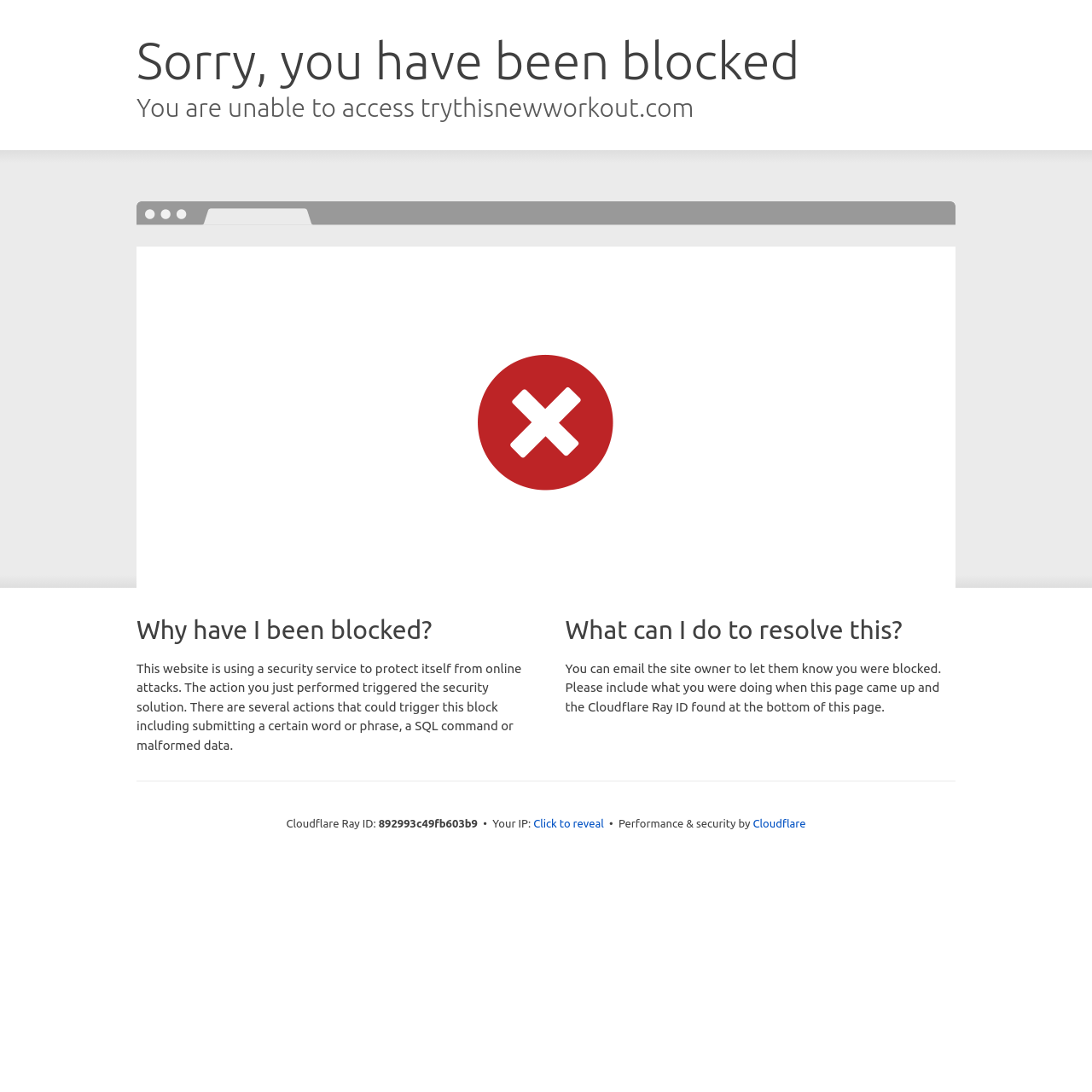Your task is to extract the text of the main heading from the webpage.

Sorry, you have been blocked